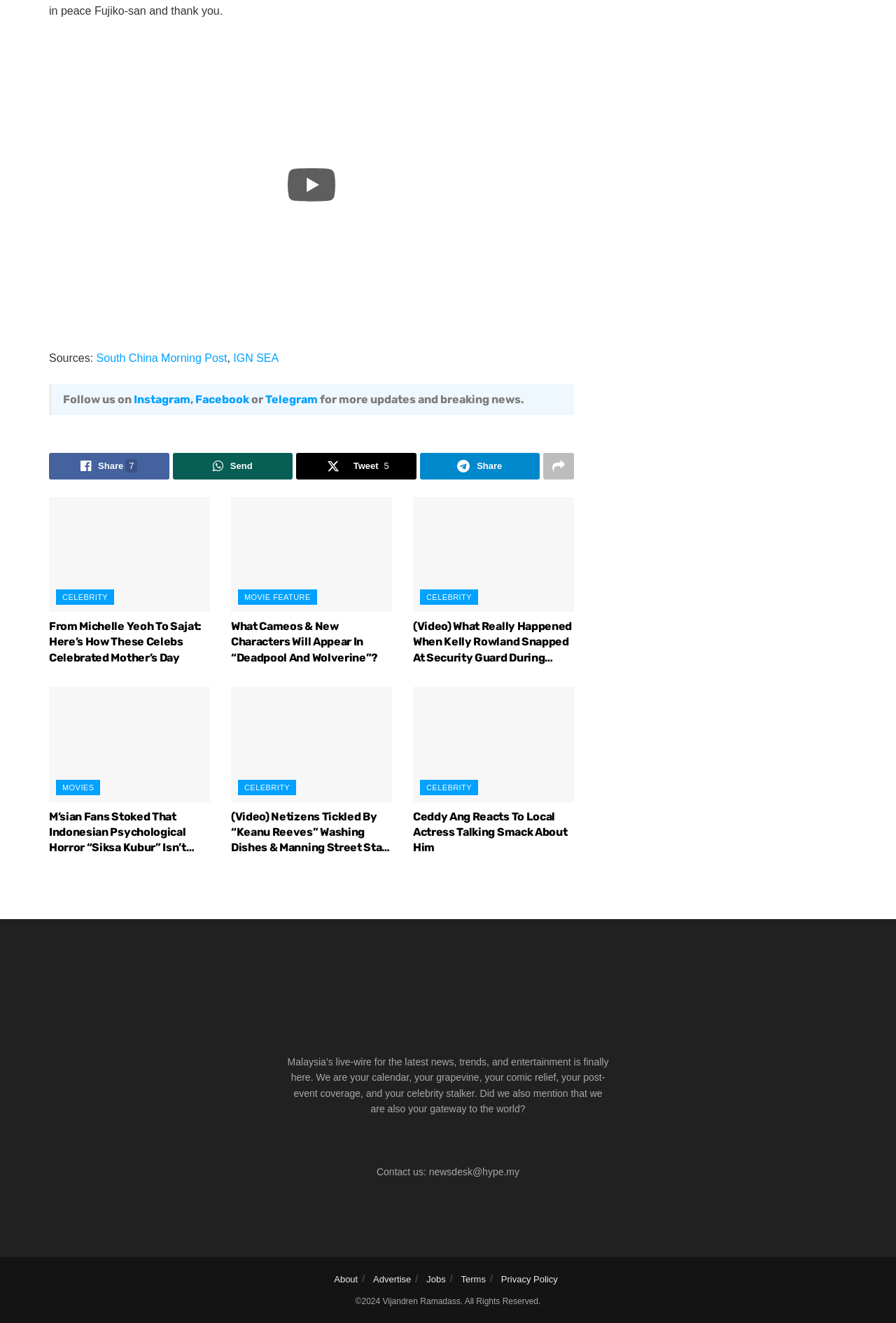Using the description "Movie Feature", predict the bounding box of the relevant HTML element.

[0.266, 0.446, 0.354, 0.457]